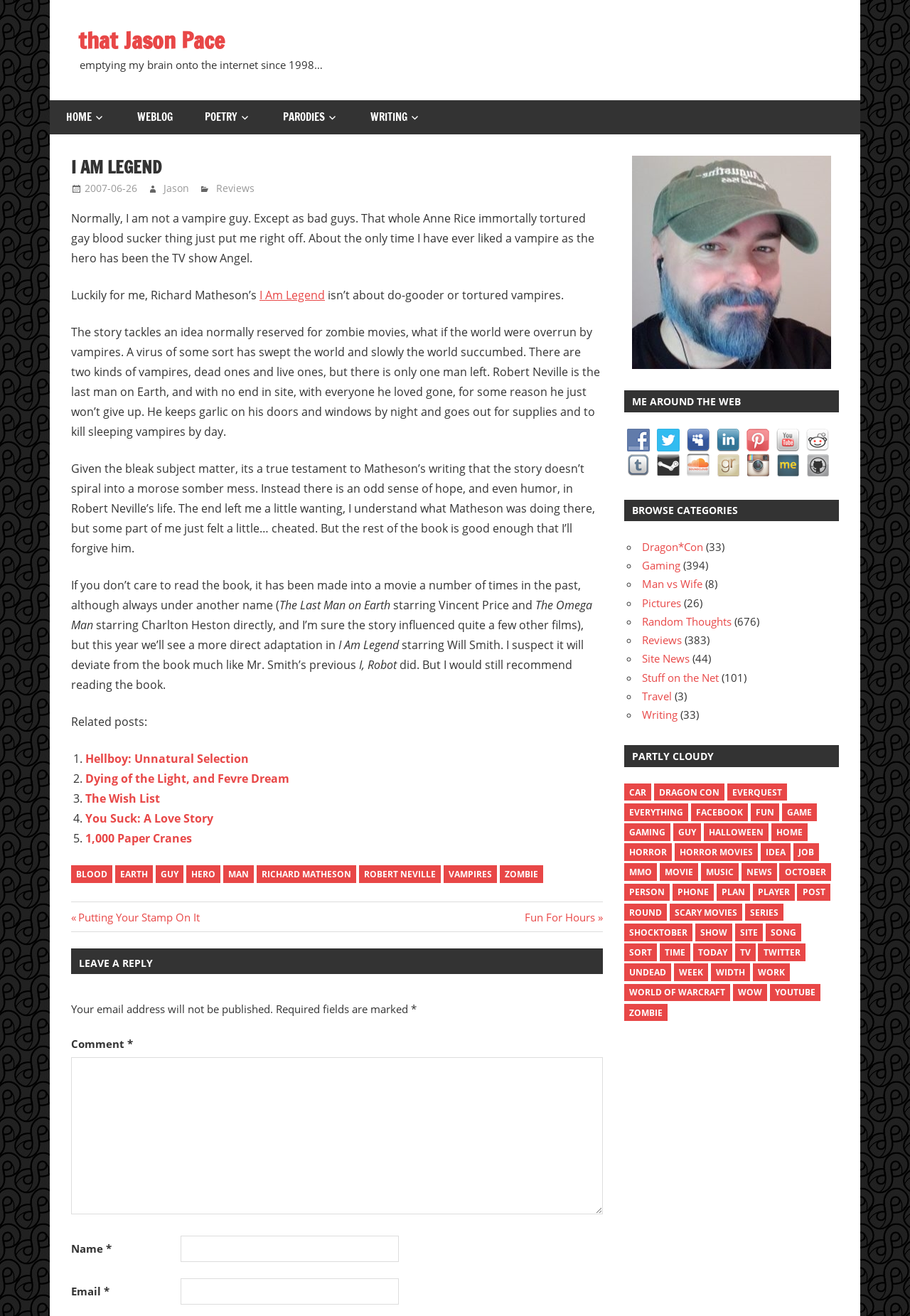Locate the bounding box coordinates of the element that should be clicked to fulfill the instruction: "Click on the HOME link".

[0.055, 0.076, 0.133, 0.102]